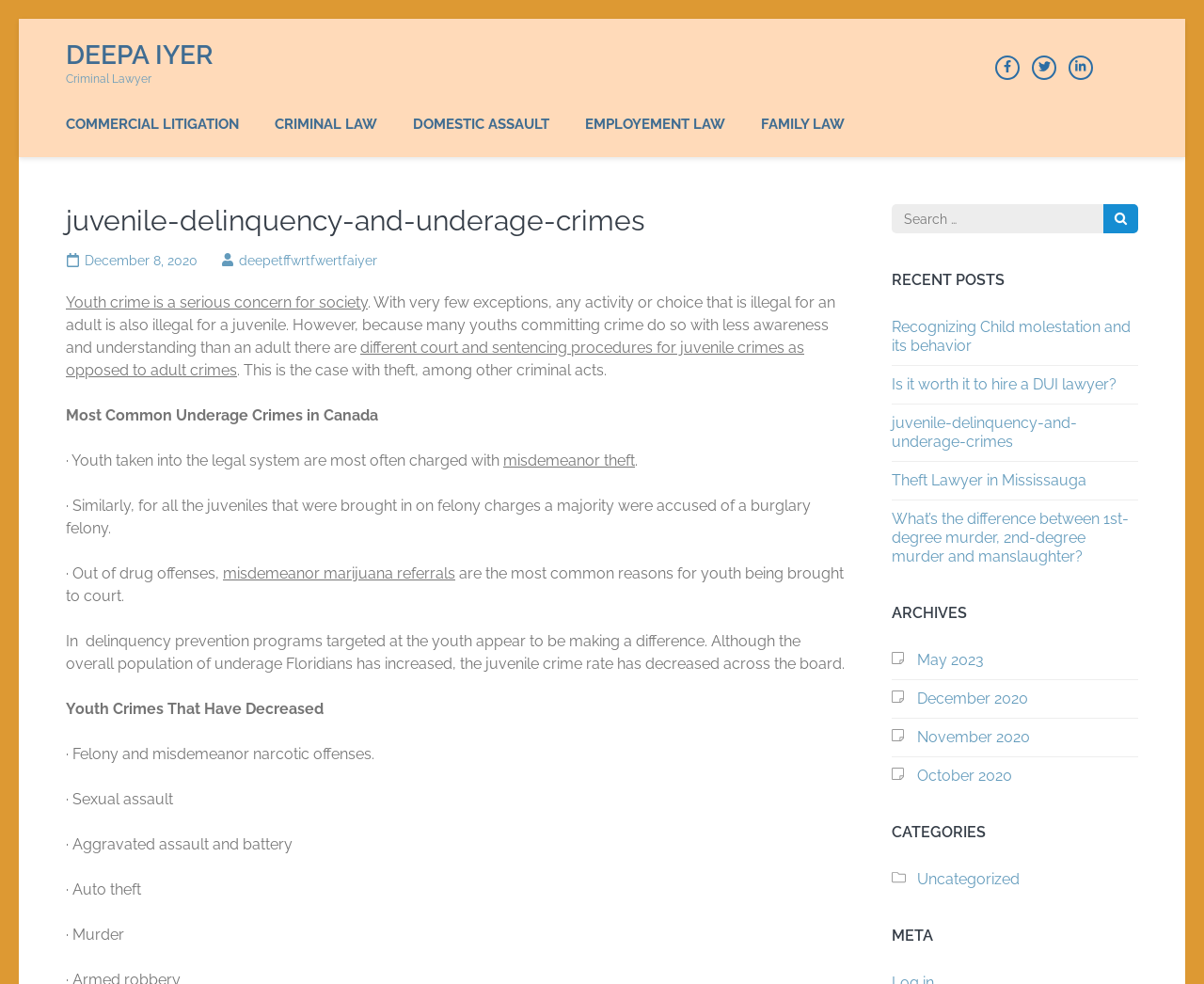Determine the bounding box coordinates of the target area to click to execute the following instruction: "Check the archives for December 2020."

[0.761, 0.701, 0.854, 0.719]